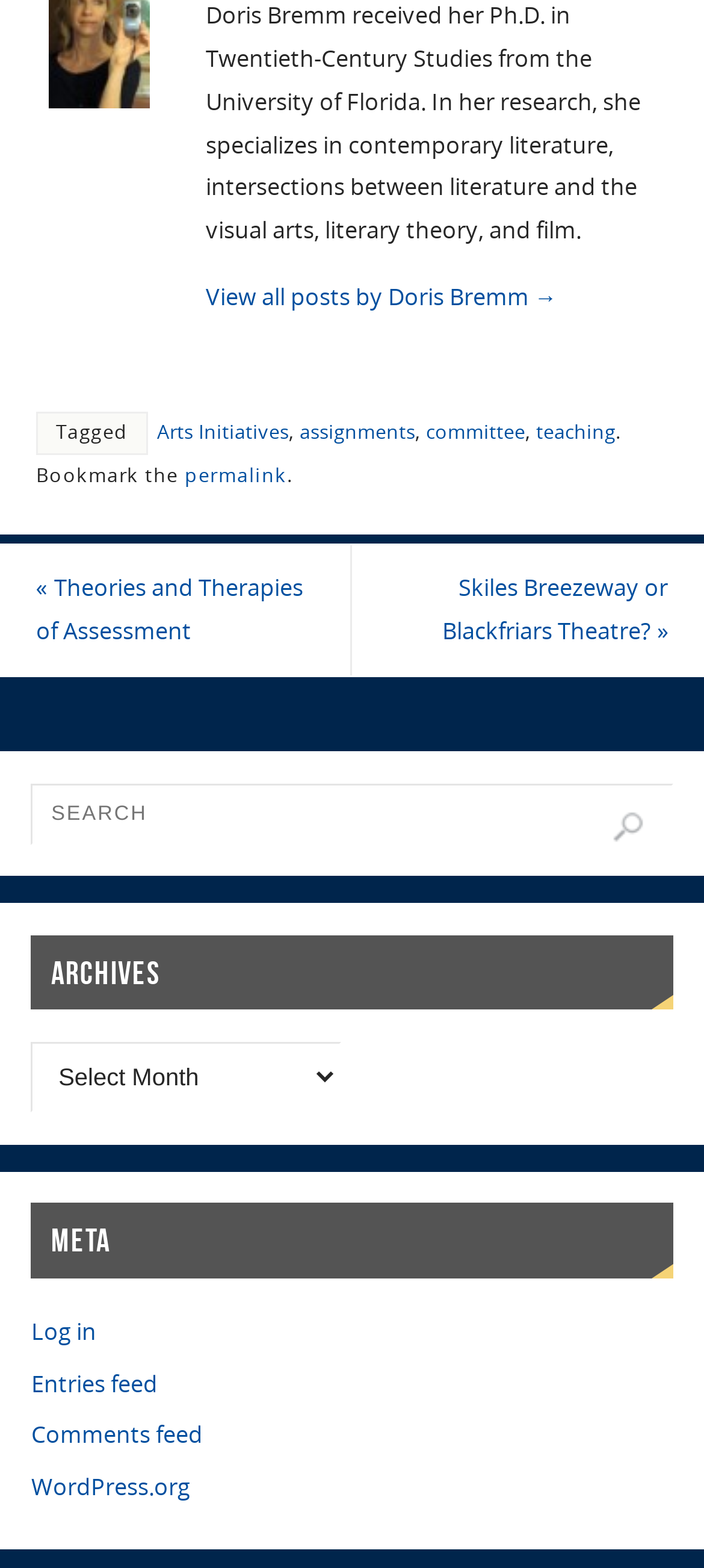Please identify the bounding box coordinates of the clickable area that will fulfill the following instruction: "View Archives". The coordinates should be in the format of four float numbers between 0 and 1, i.e., [left, top, right, bottom].

[0.045, 0.596, 0.955, 0.644]